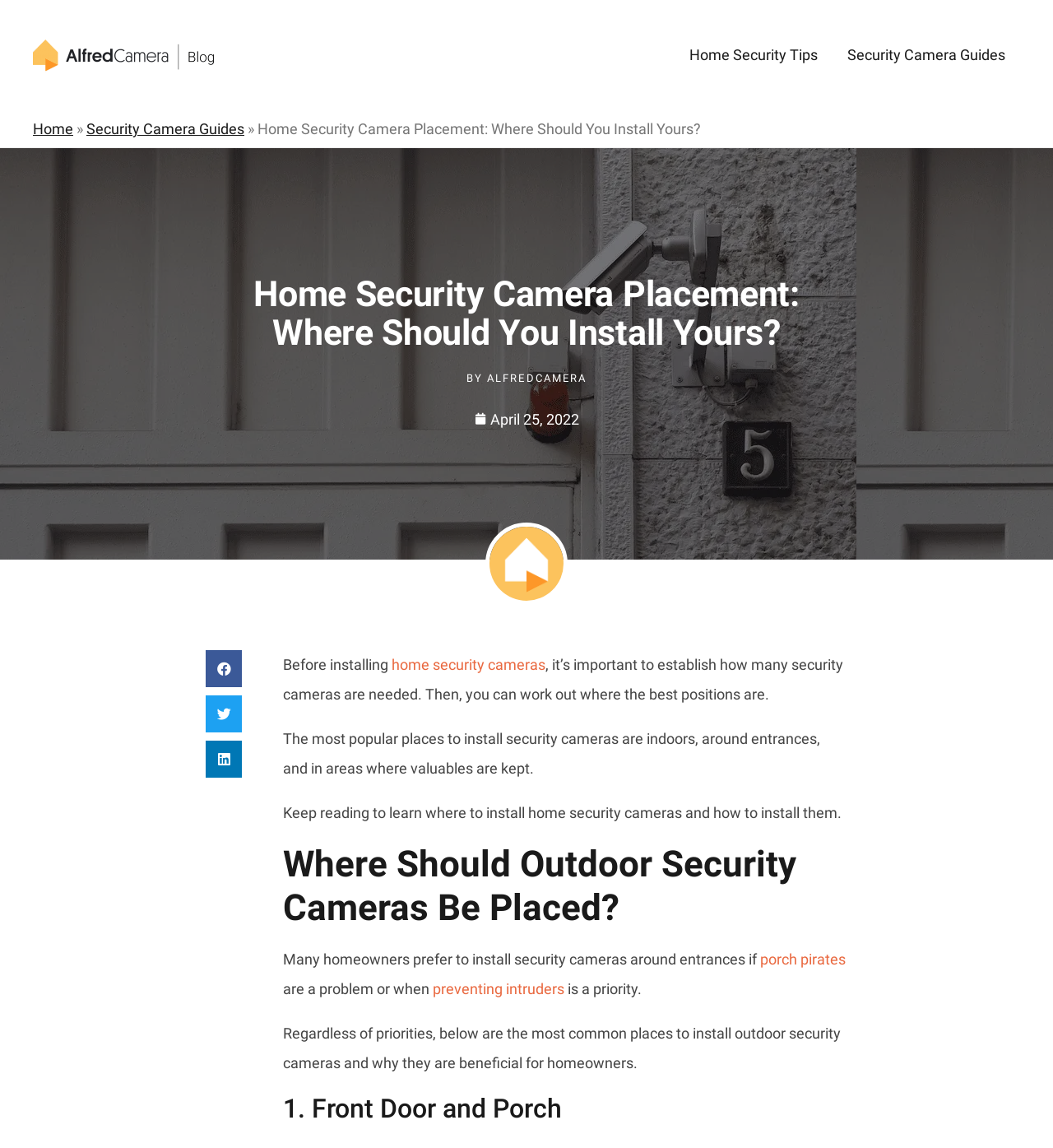Could you highlight the region that needs to be clicked to execute the instruction: "Read about where to install outdoor security cameras"?

[0.269, 0.734, 0.805, 0.81]